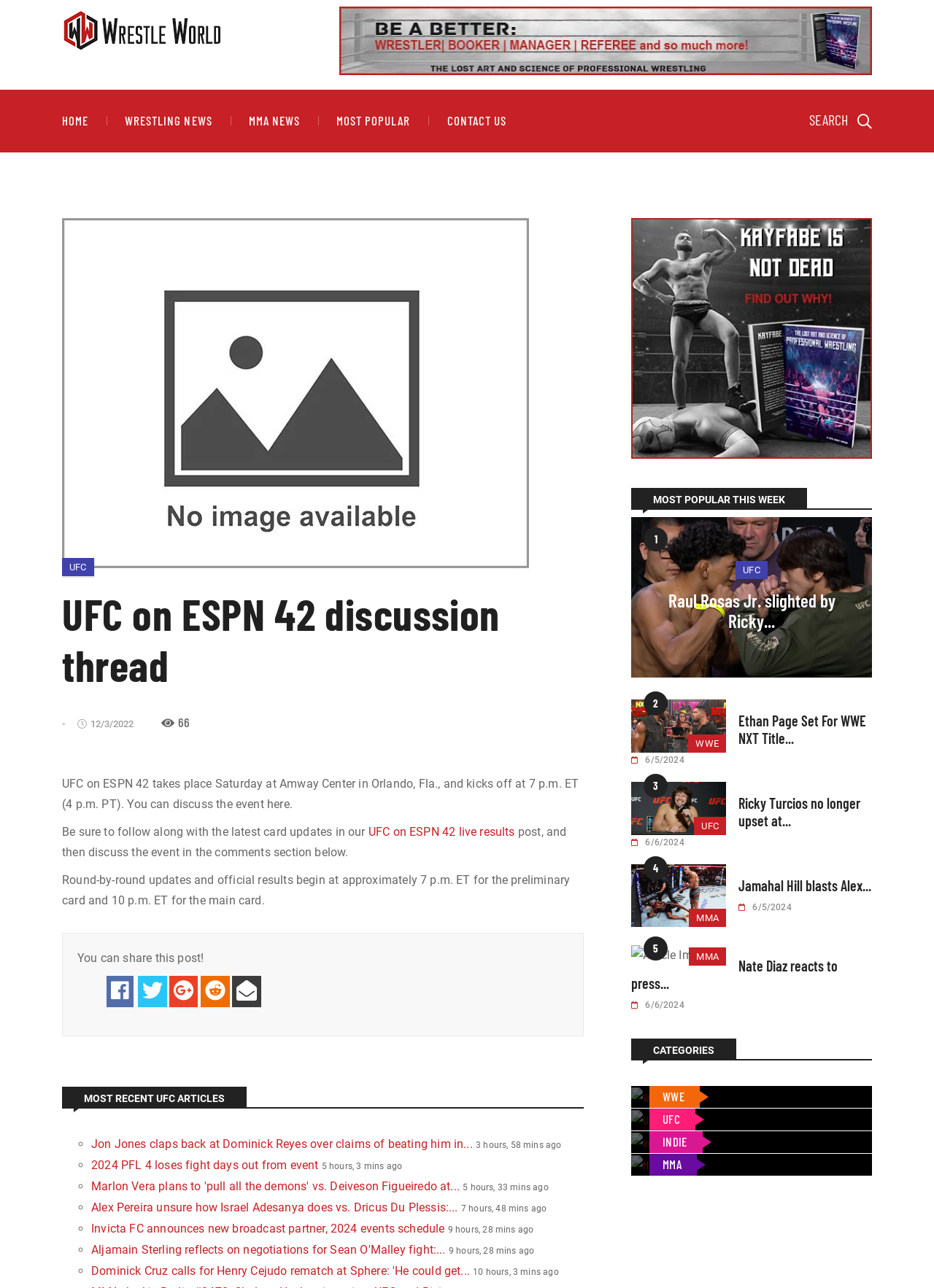Please specify the coordinates of the bounding box for the element that should be clicked to carry out this instruction: "Read the 'UFC on ESPN 42 discussion thread' article". The coordinates must be four float numbers between 0 and 1, formatted as [left, top, right, bottom].

[0.066, 0.457, 0.625, 0.536]